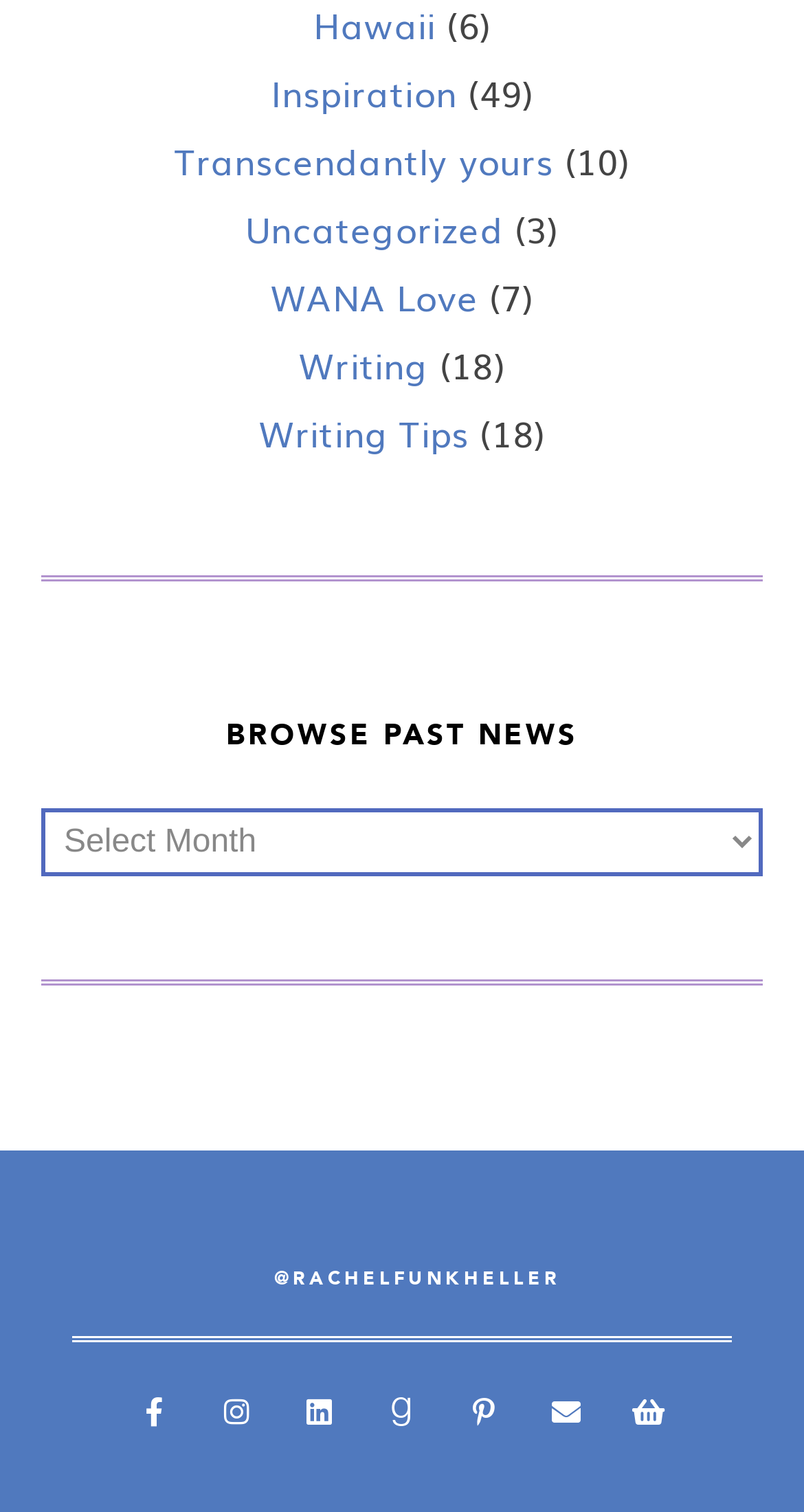Use a single word or phrase to respond to the question:
How many categories are listed above the 'BROWSE PAST NEWS' heading?

5